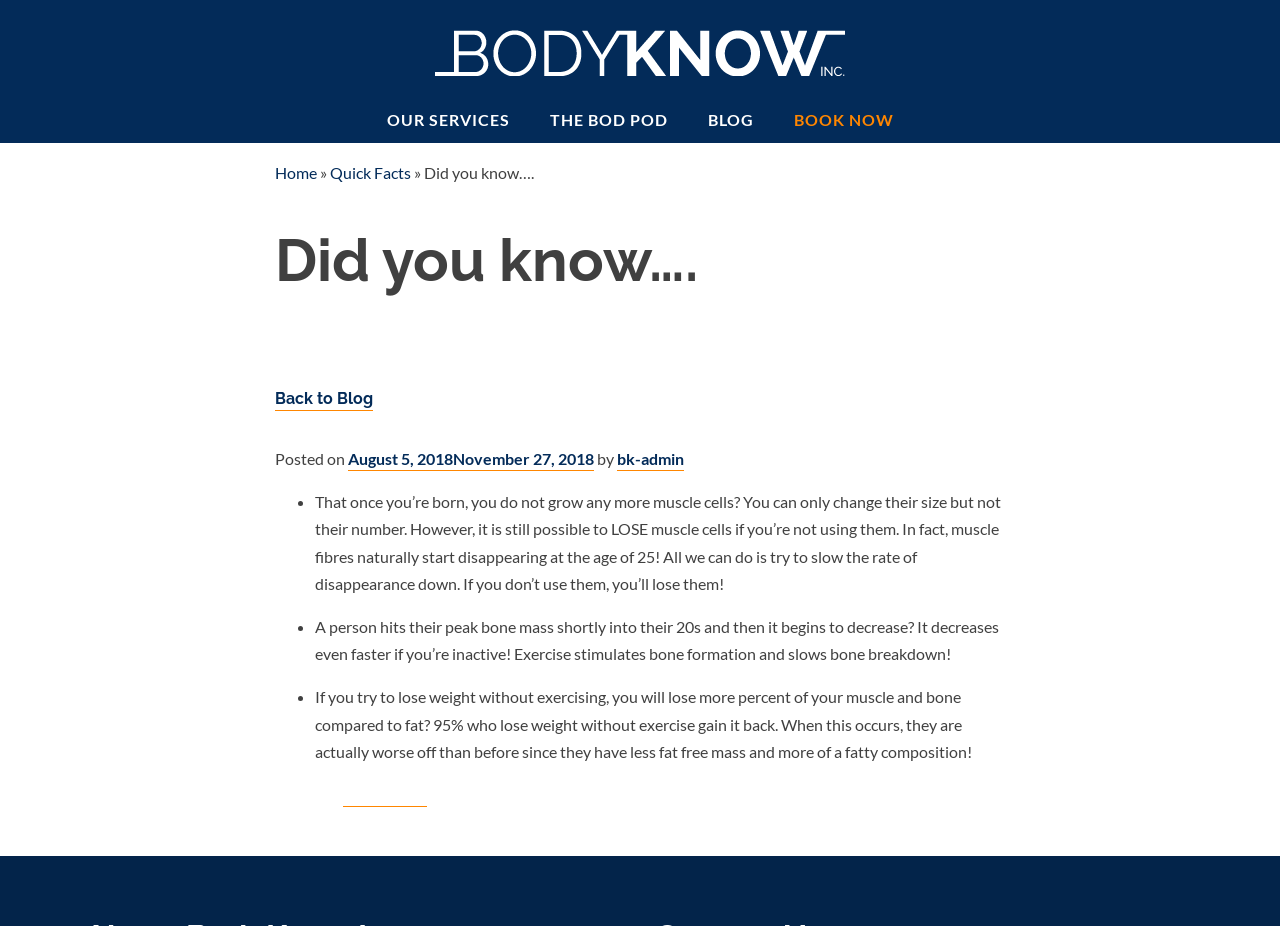Provide a one-word or short-phrase response to the question:
At what age do muscle fibers start disappearing?

25